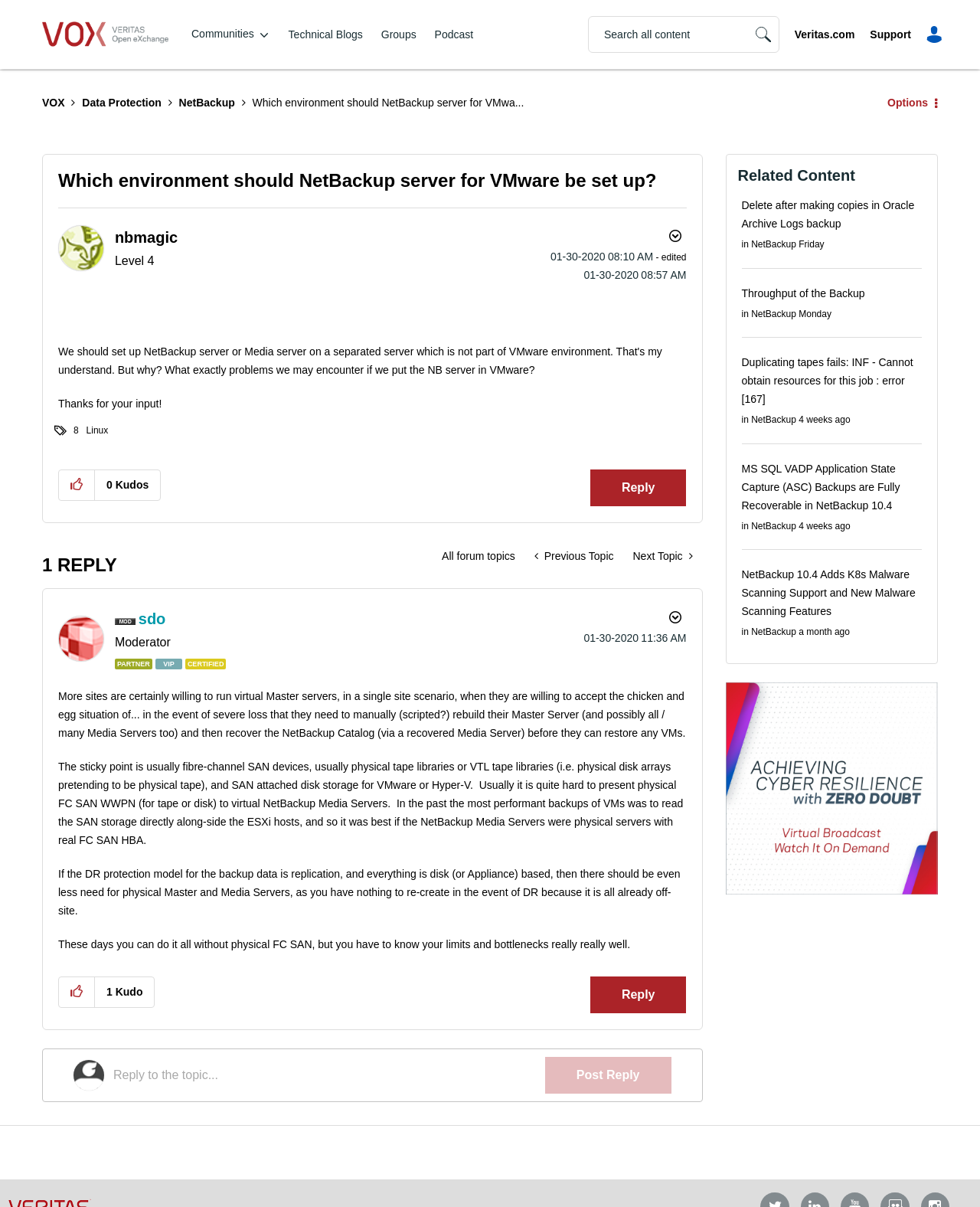Indicate the bounding box coordinates of the element that needs to be clicked to satisfy the following instruction: "View related content". The coordinates should be four float numbers between 0 and 1, i.e., [left, top, right, bottom].

[0.753, 0.138, 0.873, 0.152]